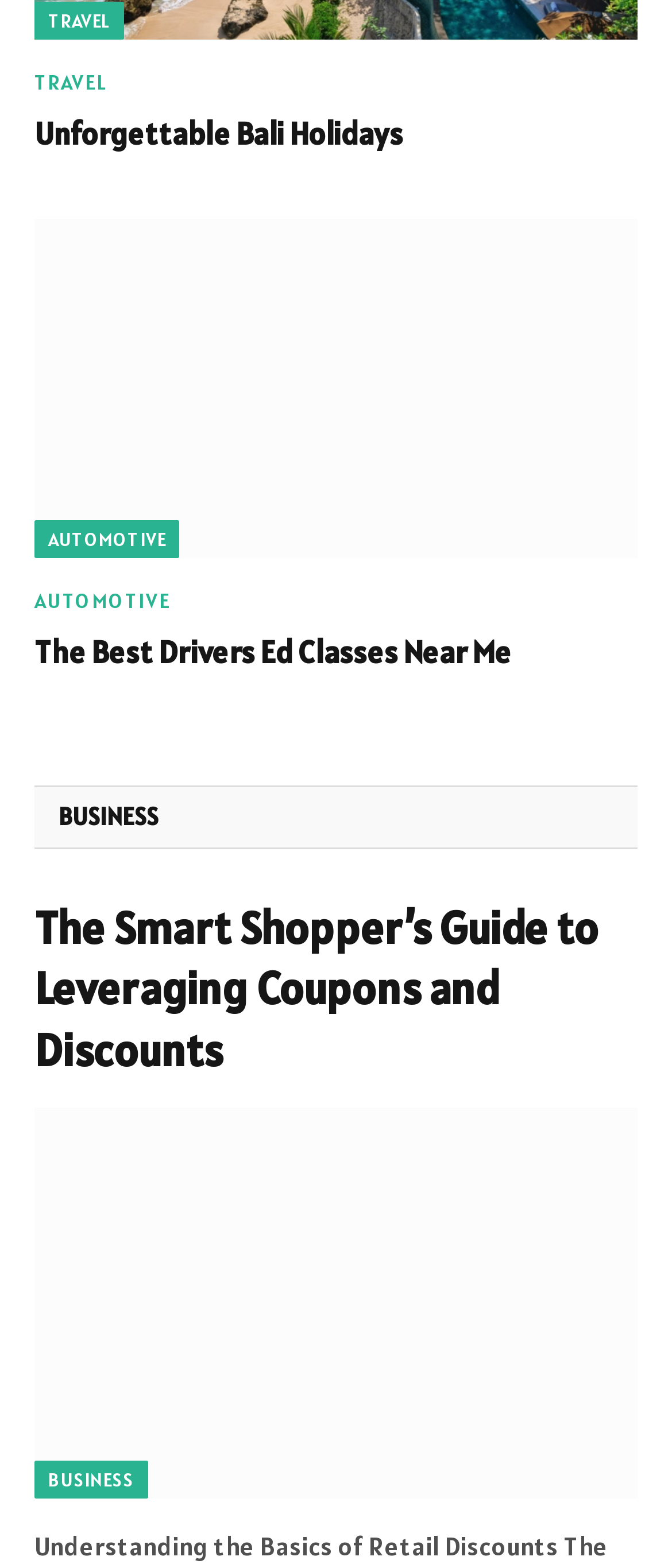Could you highlight the region that needs to be clicked to execute the instruction: "Learn about BUSINESS"?

[0.087, 0.536, 0.236, 0.555]